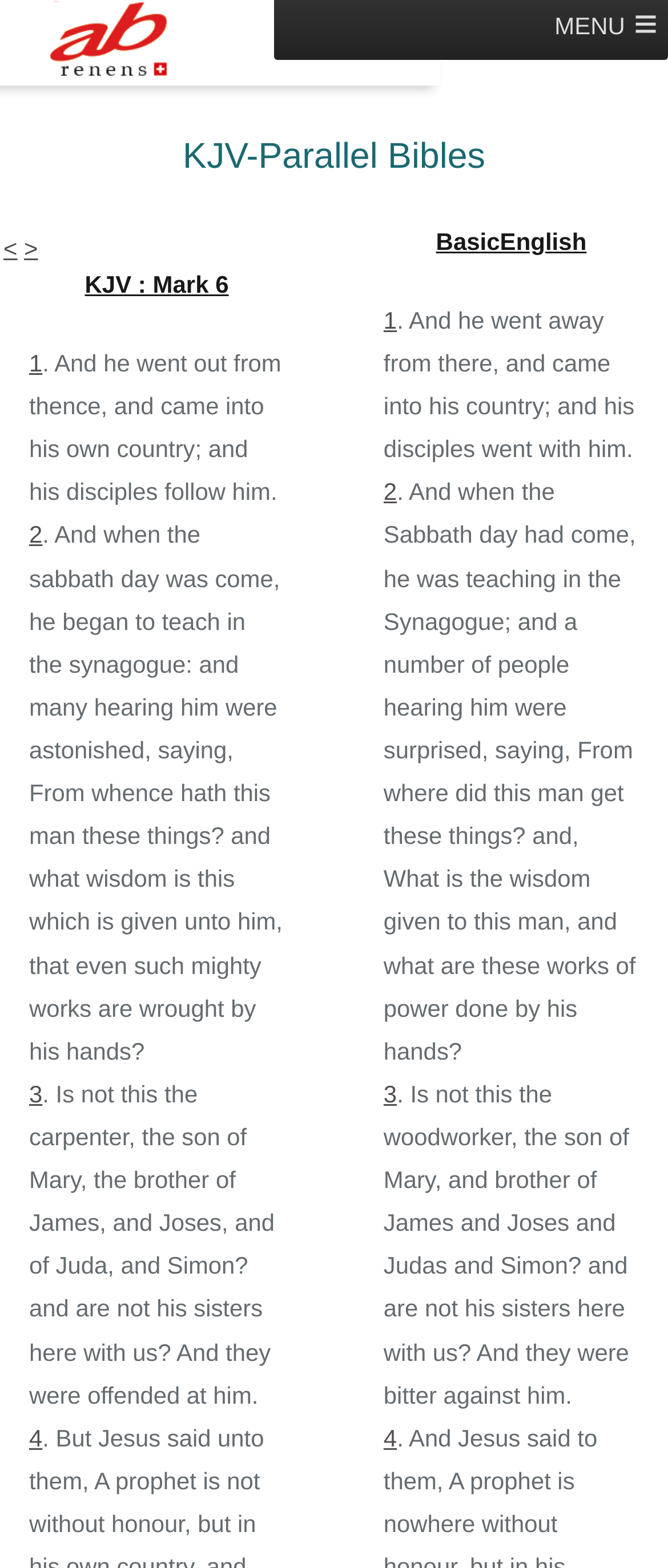Determine the coordinates of the bounding box for the clickable area needed to execute this instruction: "Go to next chapter".

[0.036, 0.15, 0.057, 0.167]